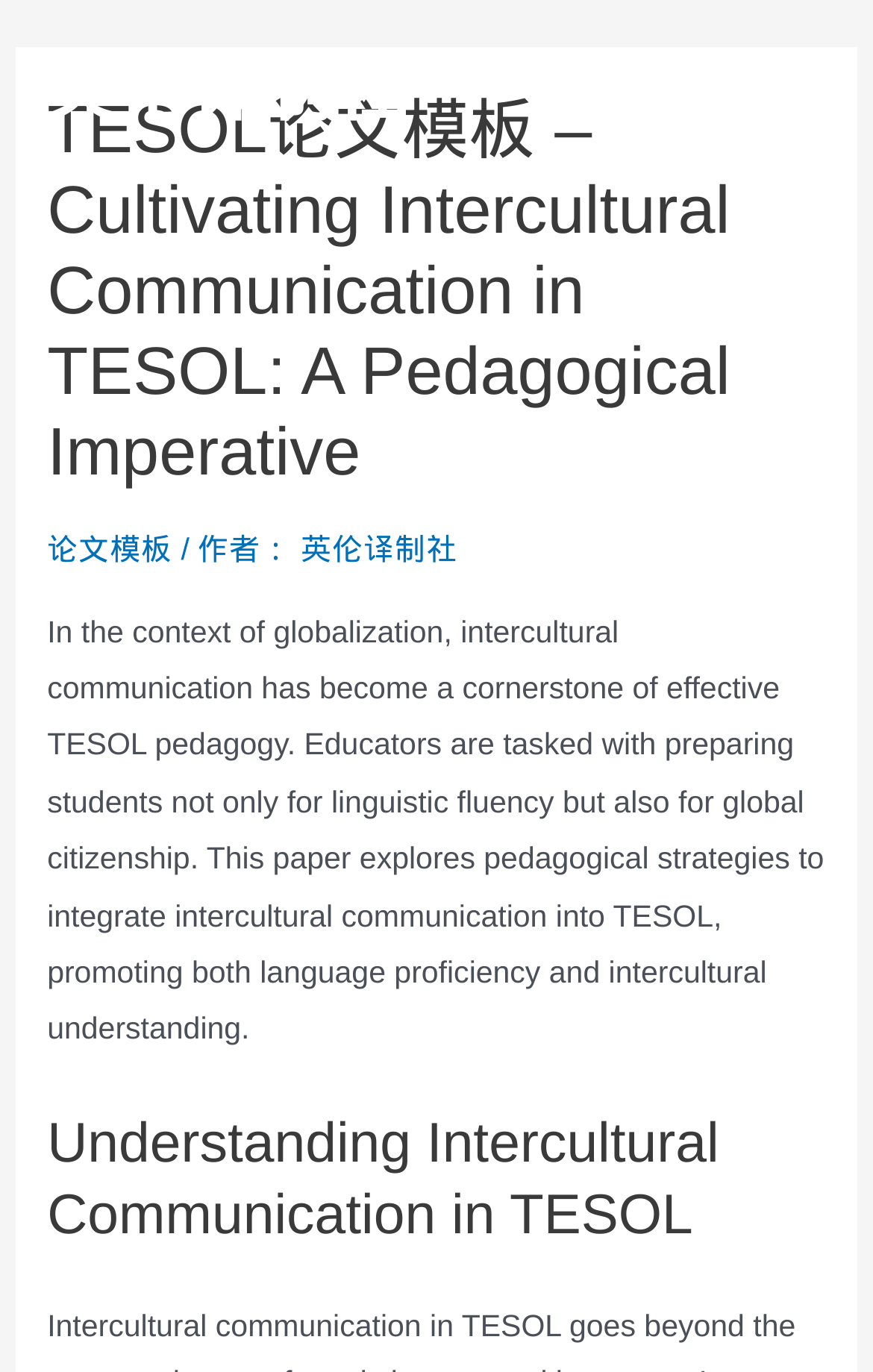What is the name of the author?
Based on the visual information, provide a detailed and comprehensive answer.

I found the author's name by looking at the static text element that says '作者：' and the link element next to it, which contains the author's name, '英伦译制社'.